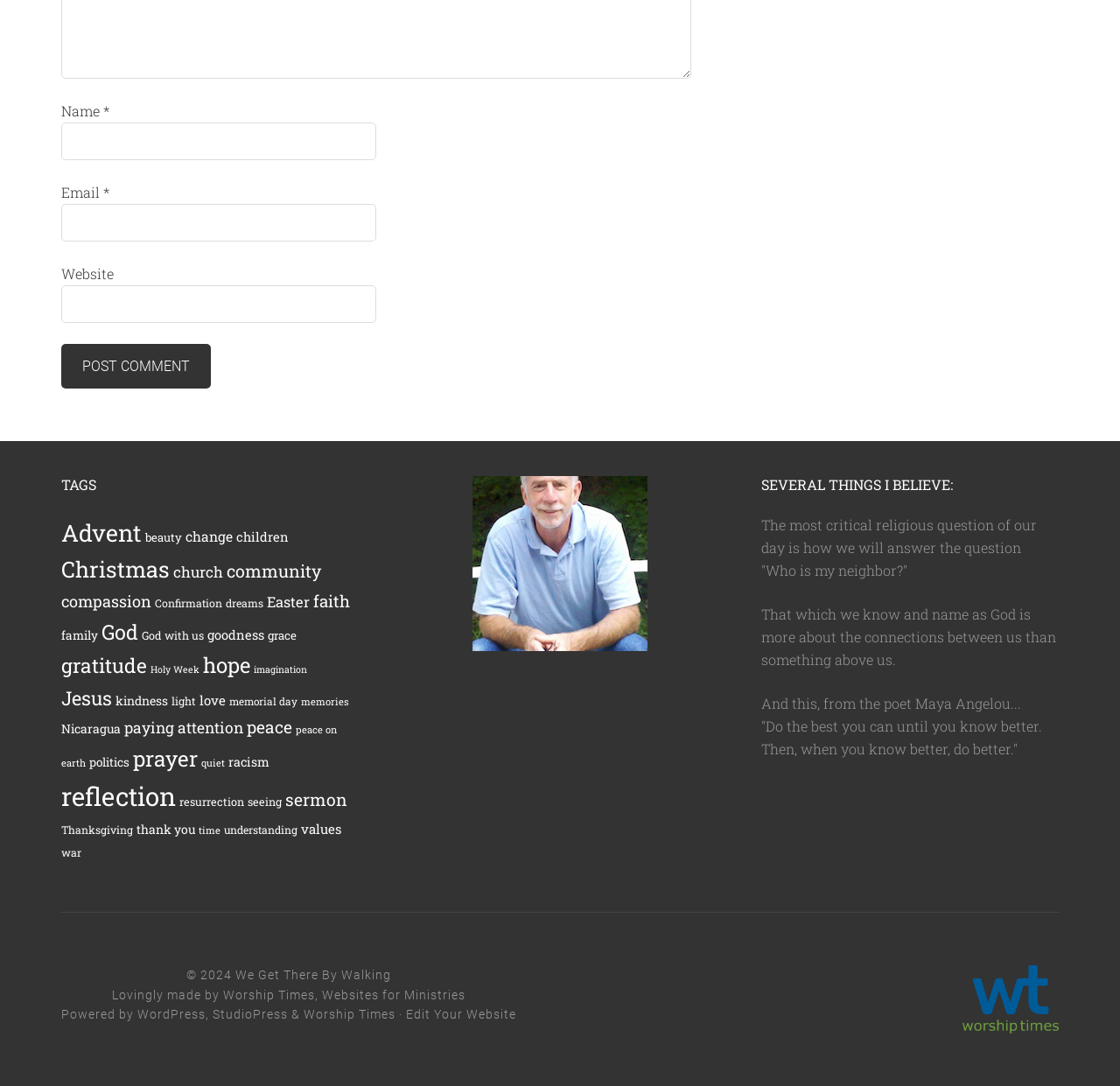What is the website built with?
Look at the image and respond to the question as thoroughly as possible.

The website is built with WordPress, as indicated by the 'Powered by WordPress' text at the bottom of the webpage, suggesting that the website uses the WordPress content management system.